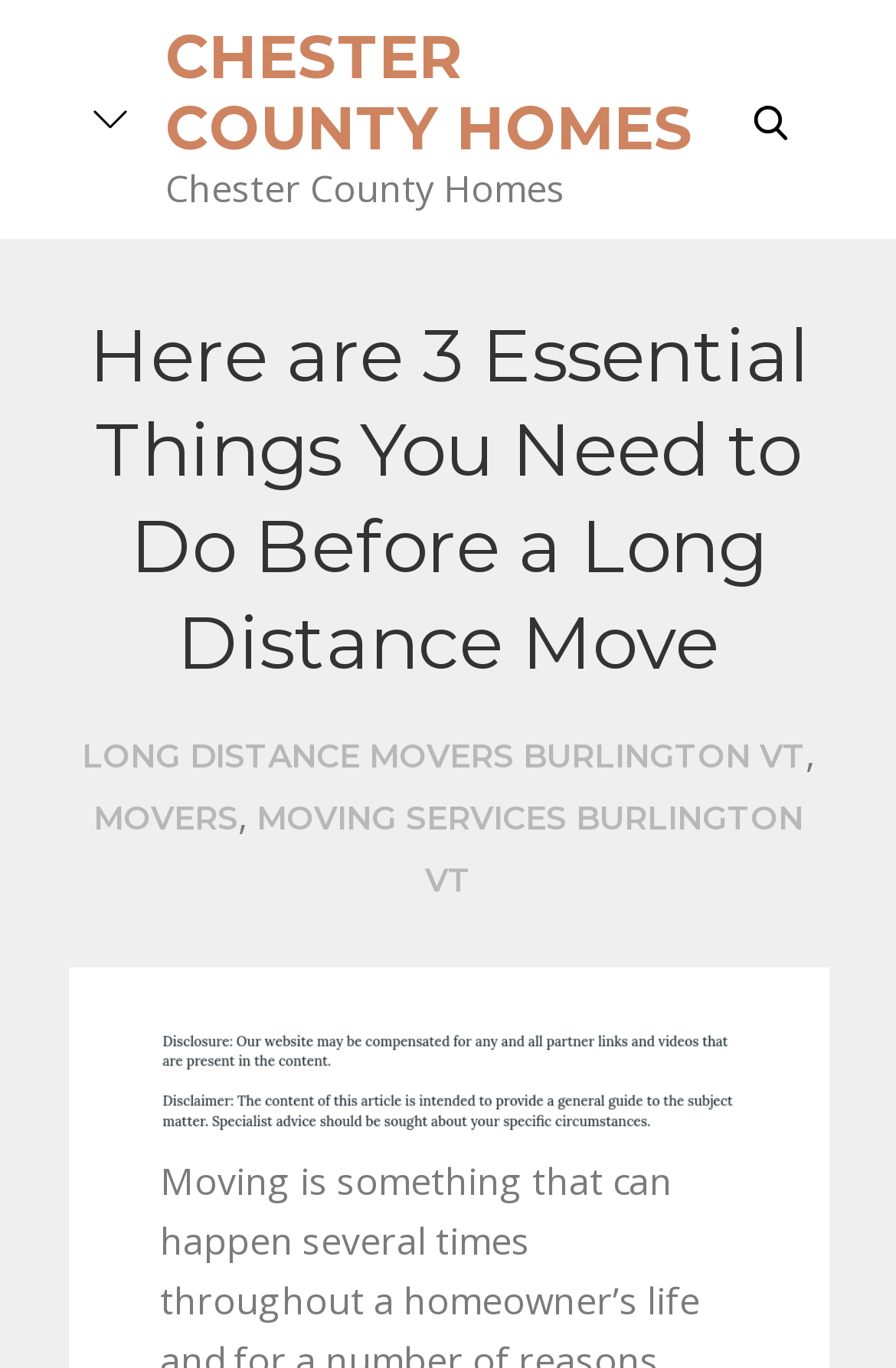Determine the bounding box for the UI element that matches this description: "search".

[0.782, 0.028, 0.936, 0.146]